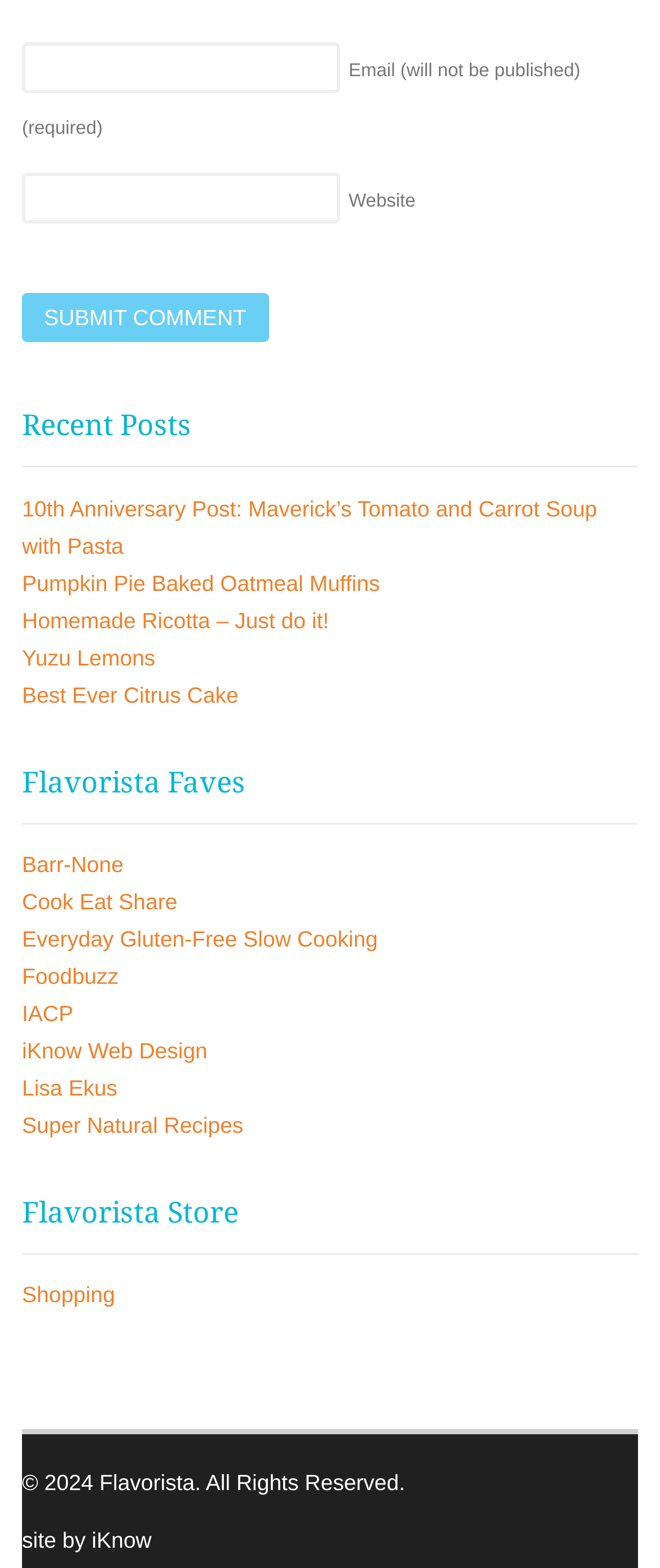Bounding box coordinates are specified in the format (top-left x, top-left y, bottom-right x, bottom-right y). All values are floating point numbers bounded between 0 and 1. Please provide the bounding box coordinate of the region this sentence describes: Pumpkin Pie Baked Oatmeal Muffins

[0.033, 0.364, 0.576, 0.38]